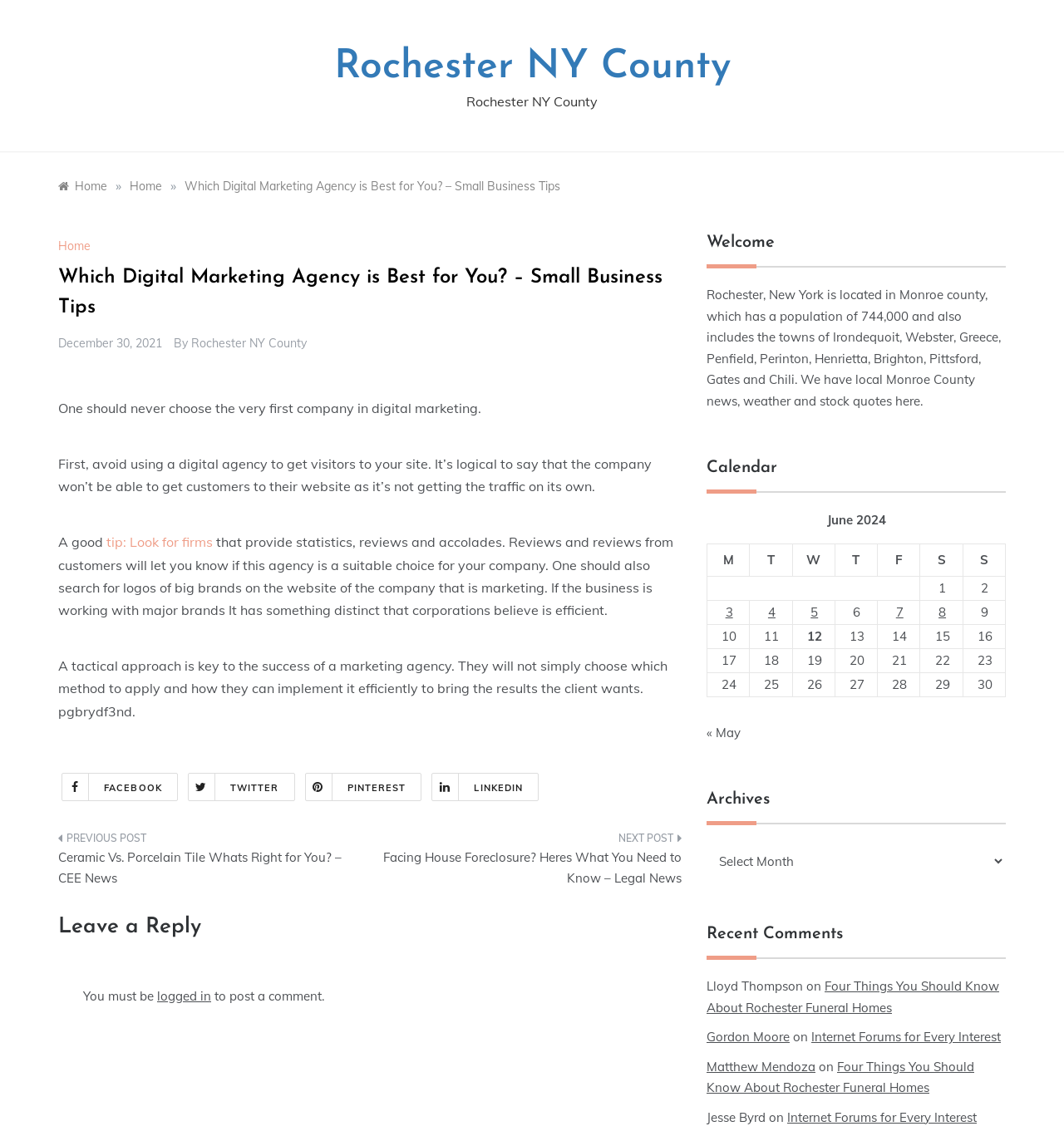Please respond in a single word or phrase: 
What is the topic of the article?

Choosing a digital marketing agency